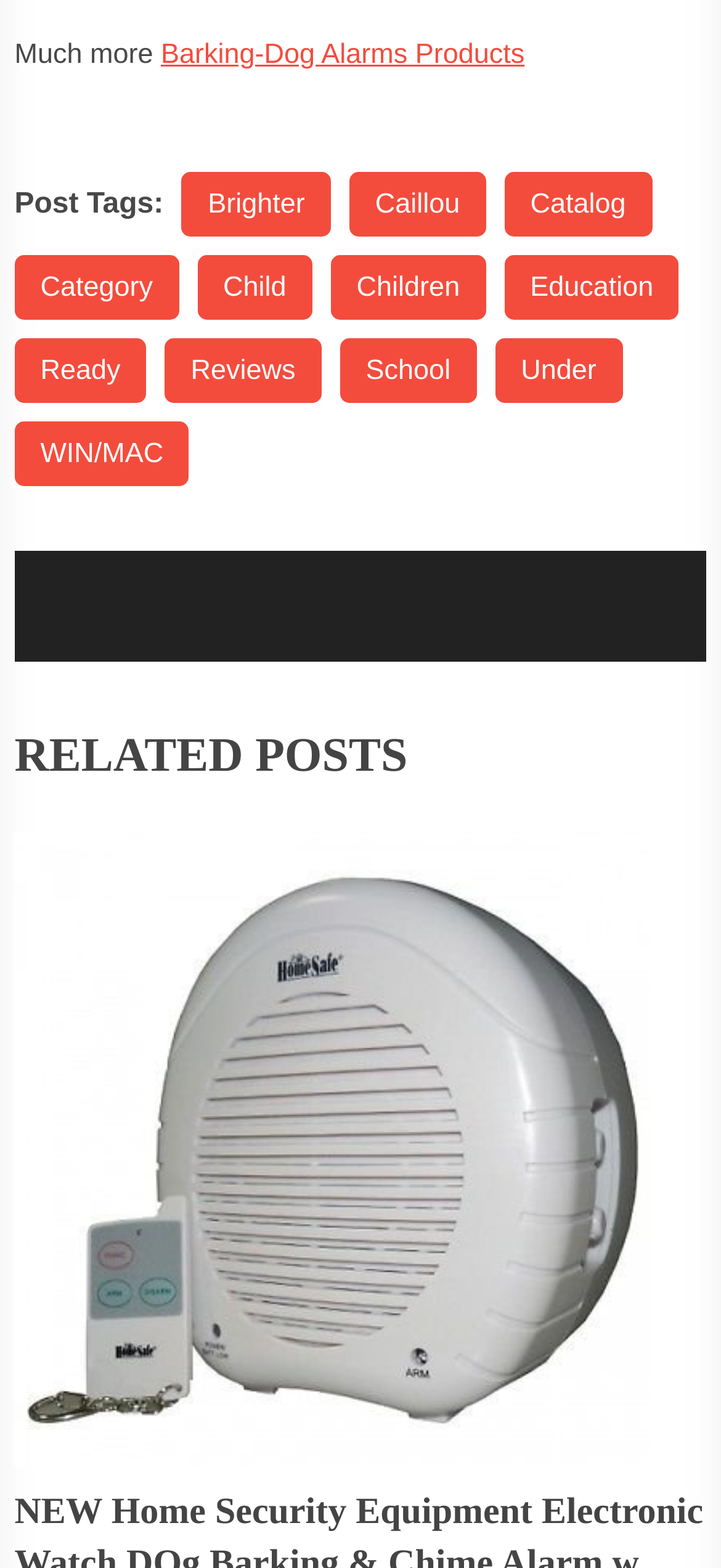Pinpoint the bounding box coordinates of the clickable area needed to execute the instruction: "Click on Barking-Dog Alarms Products". The coordinates should be specified as four float numbers between 0 and 1, i.e., [left, top, right, bottom].

[0.223, 0.025, 0.728, 0.045]